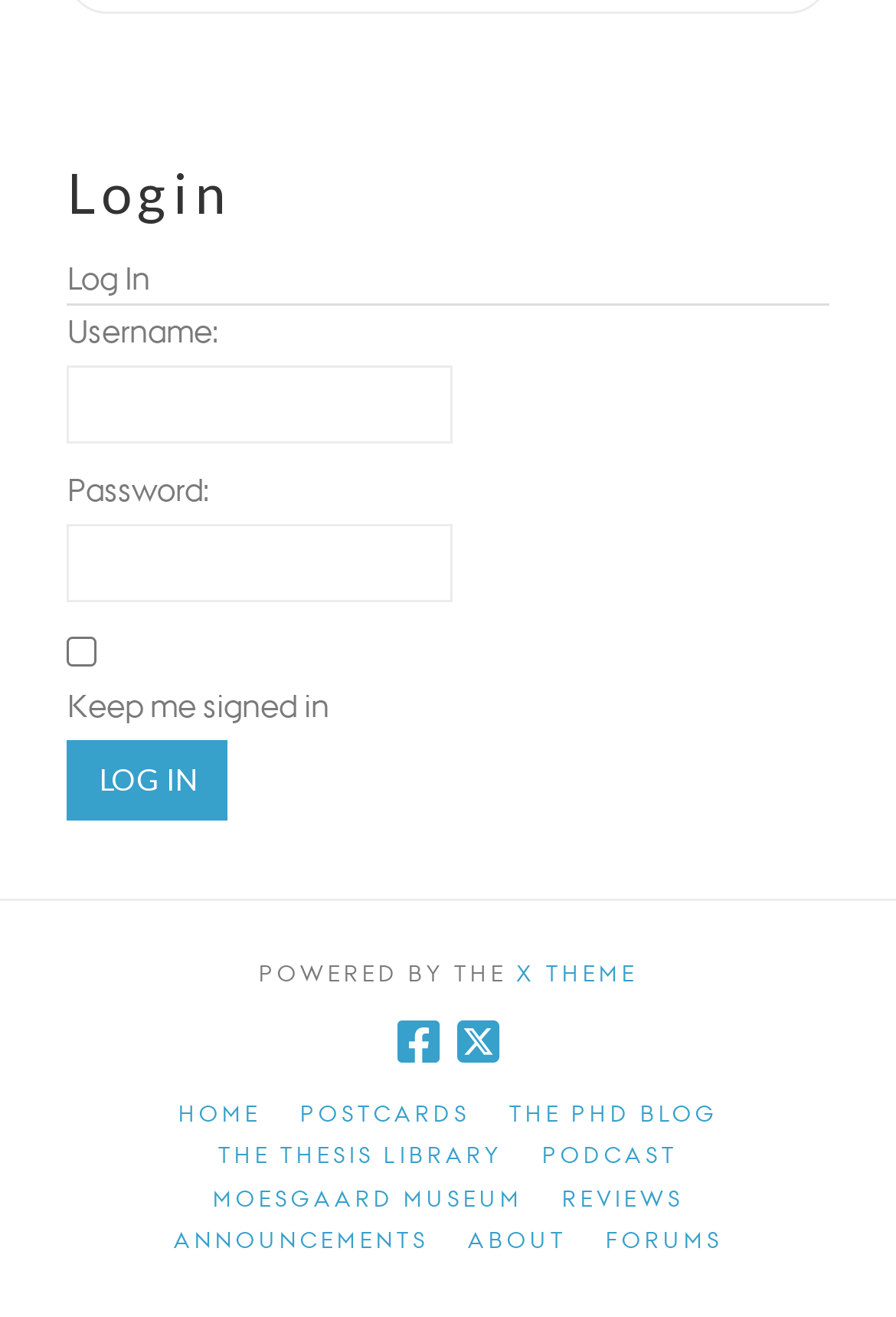Find the bounding box coordinates of the clickable area required to complete the following action: "Click LOG IN".

[0.075, 0.562, 0.254, 0.622]